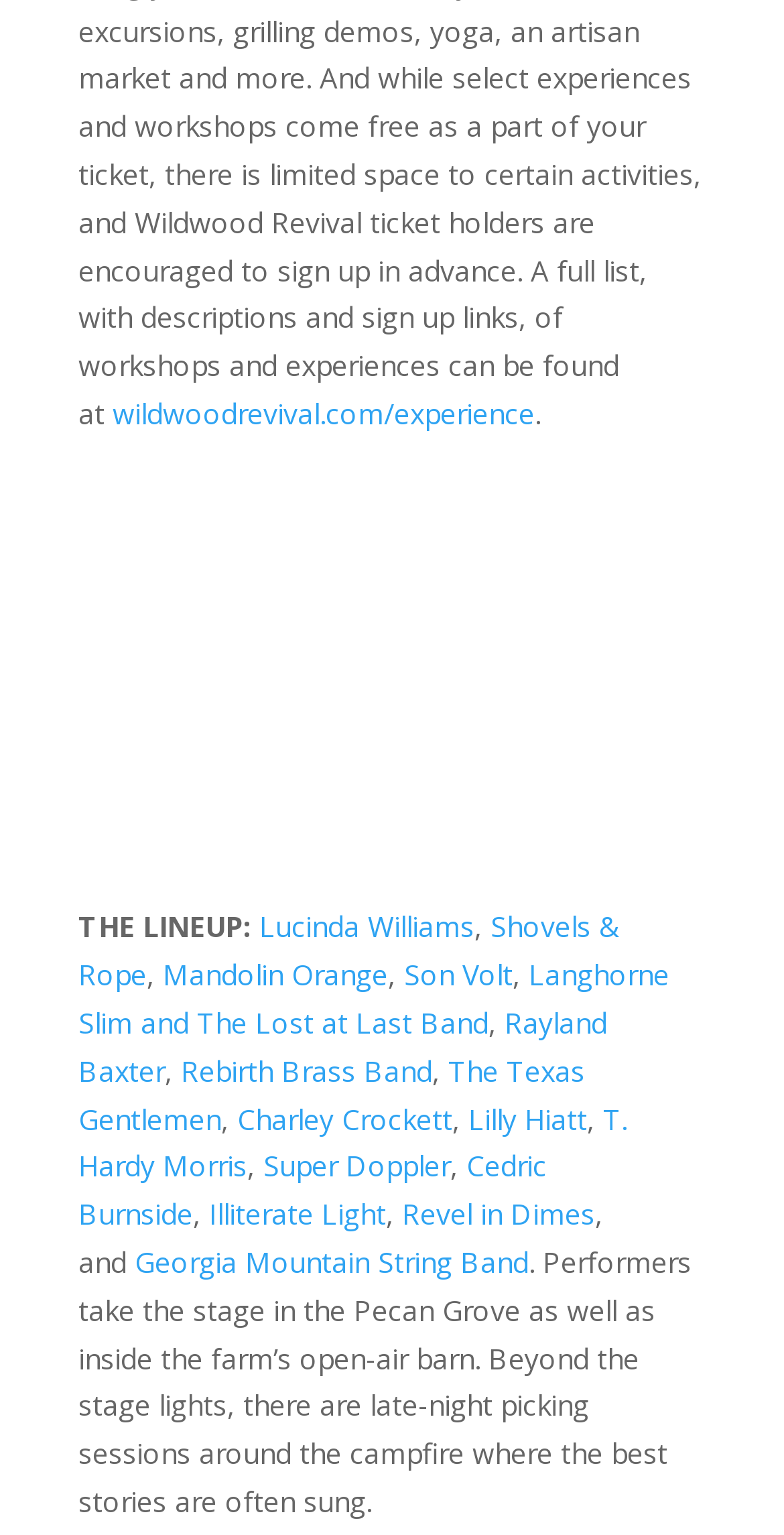Find the bounding box coordinates for the area that must be clicked to perform this action: "Read about the festival's performers".

[0.1, 0.81, 0.882, 0.99]